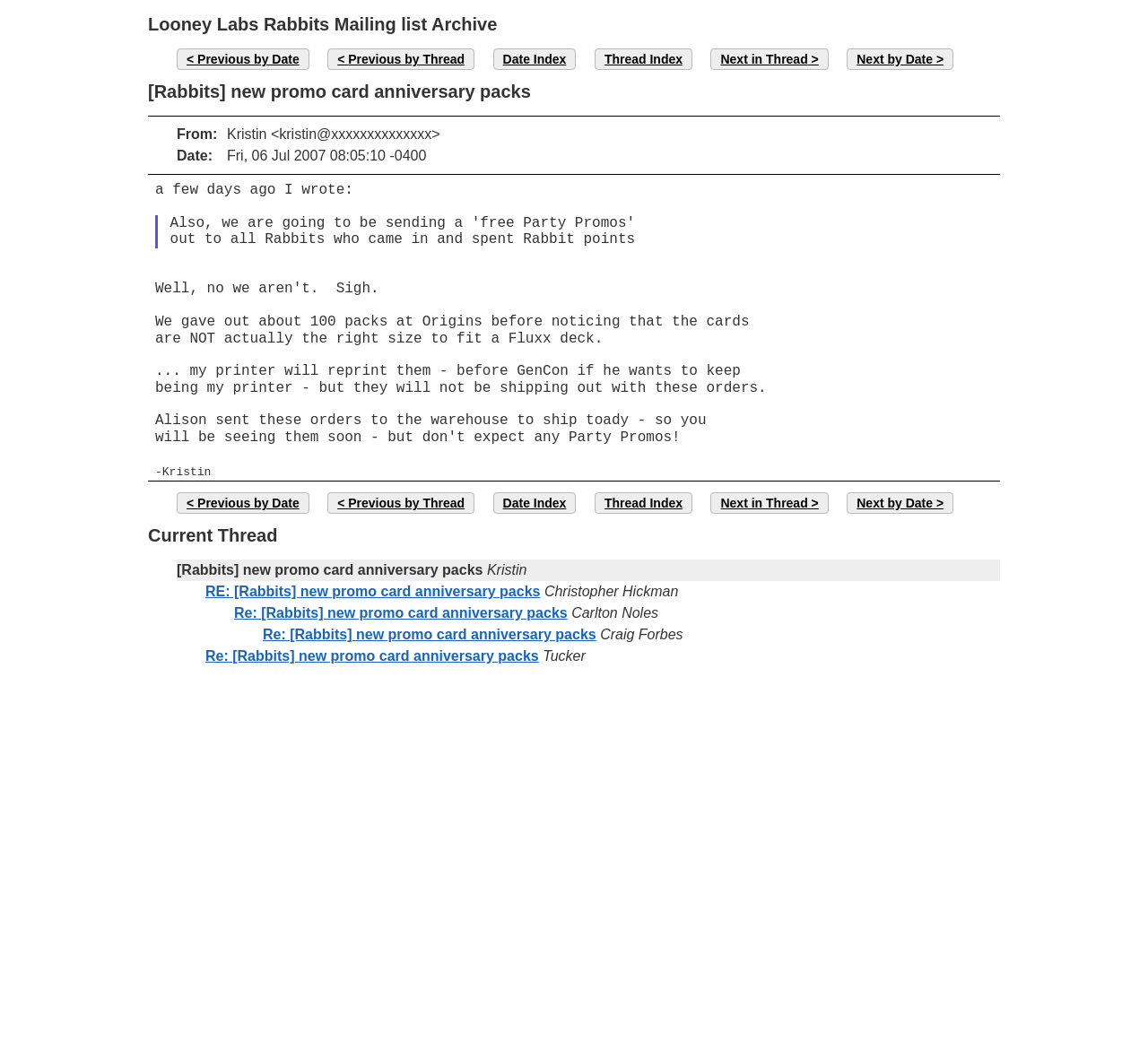What is the text of the webpage's headline?

Looney Labs Rabbits Mailing list Archive